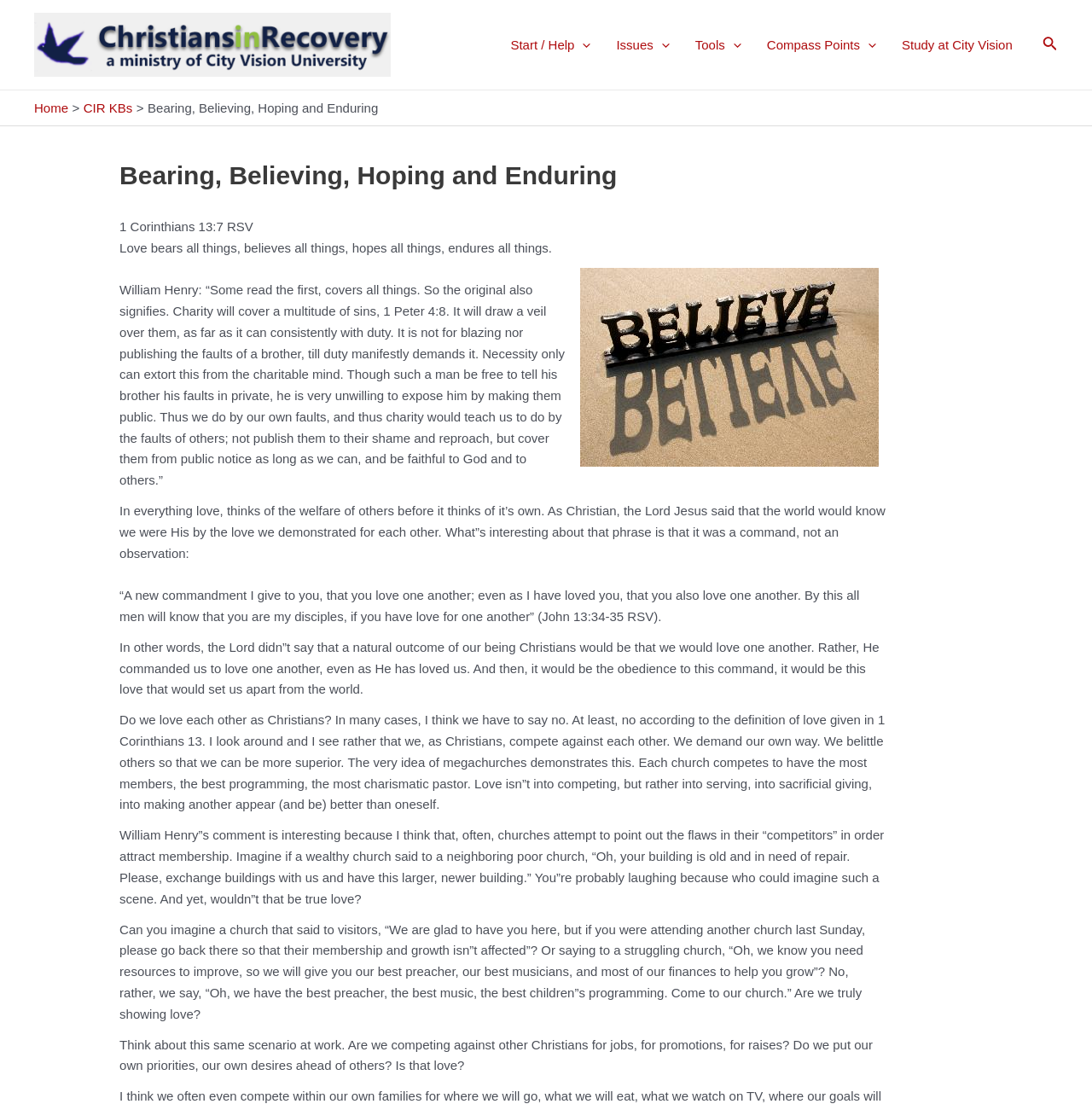Given the webpage screenshot, identify the bounding box of the UI element that matches this description: "parent_node: Compass Points aria-label="Menu Toggle"".

[0.788, 0.014, 0.802, 0.068]